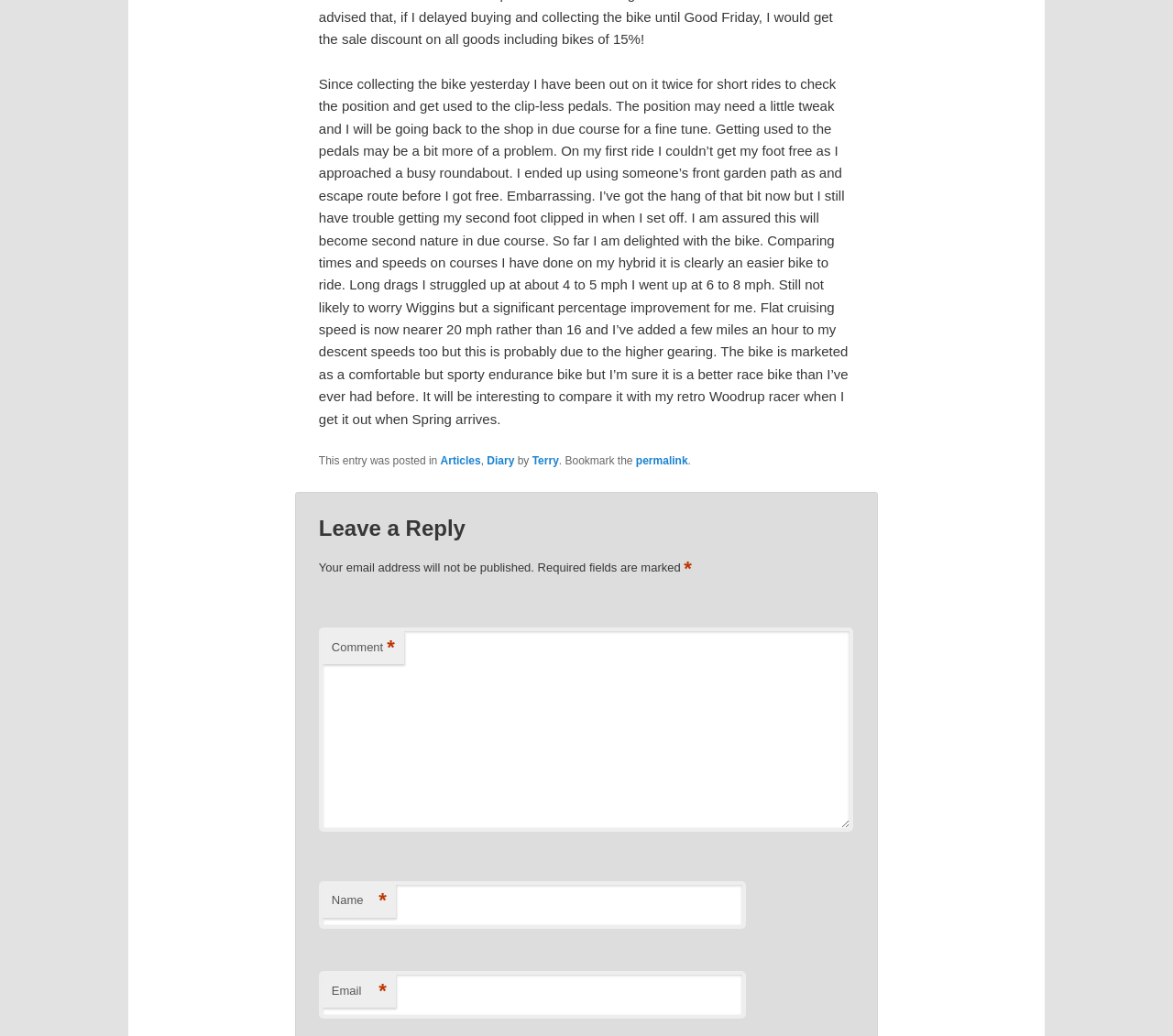Provide a one-word or brief phrase answer to the question:
Who wrote this article?

Terry